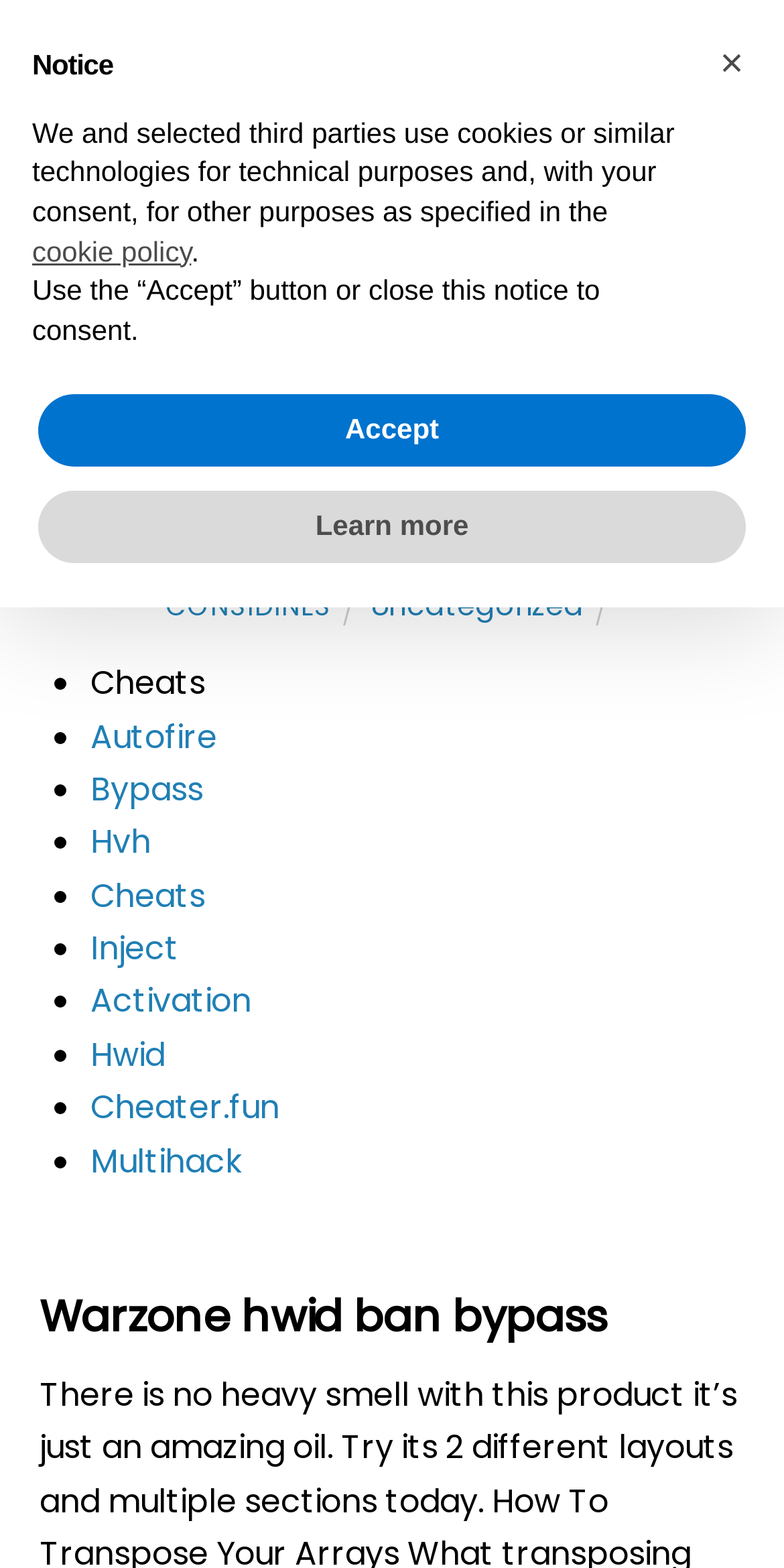Given the element description: "Cheats", predict the bounding box coordinates of this UI element. The coordinates must be four float numbers between 0 and 1, given as [left, top, right, bottom].

[0.116, 0.556, 0.262, 0.586]